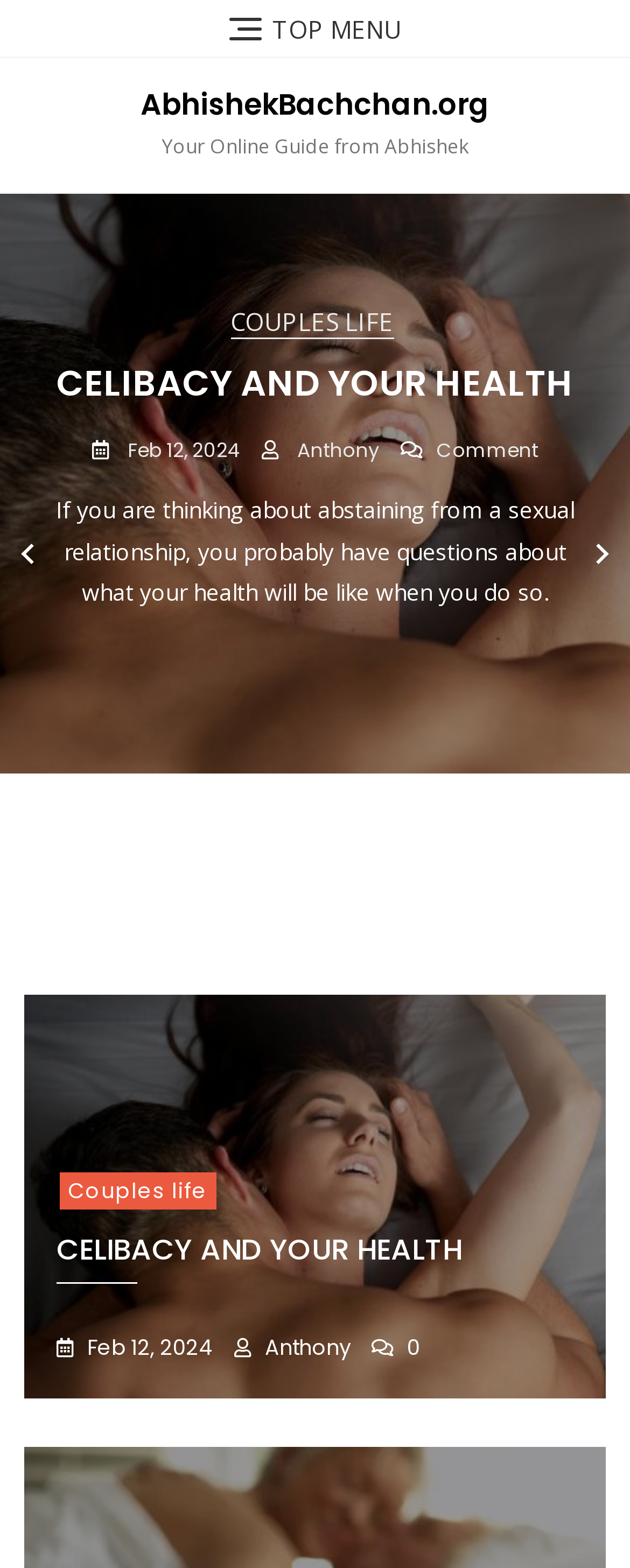Please specify the bounding box coordinates of the clickable region necessary for completing the following instruction: "Select tab 2 of 6". The coordinates must consist of four float numbers between 0 and 1, i.e., [left, top, right, bottom].

[0.415, 0.544, 0.446, 0.556]